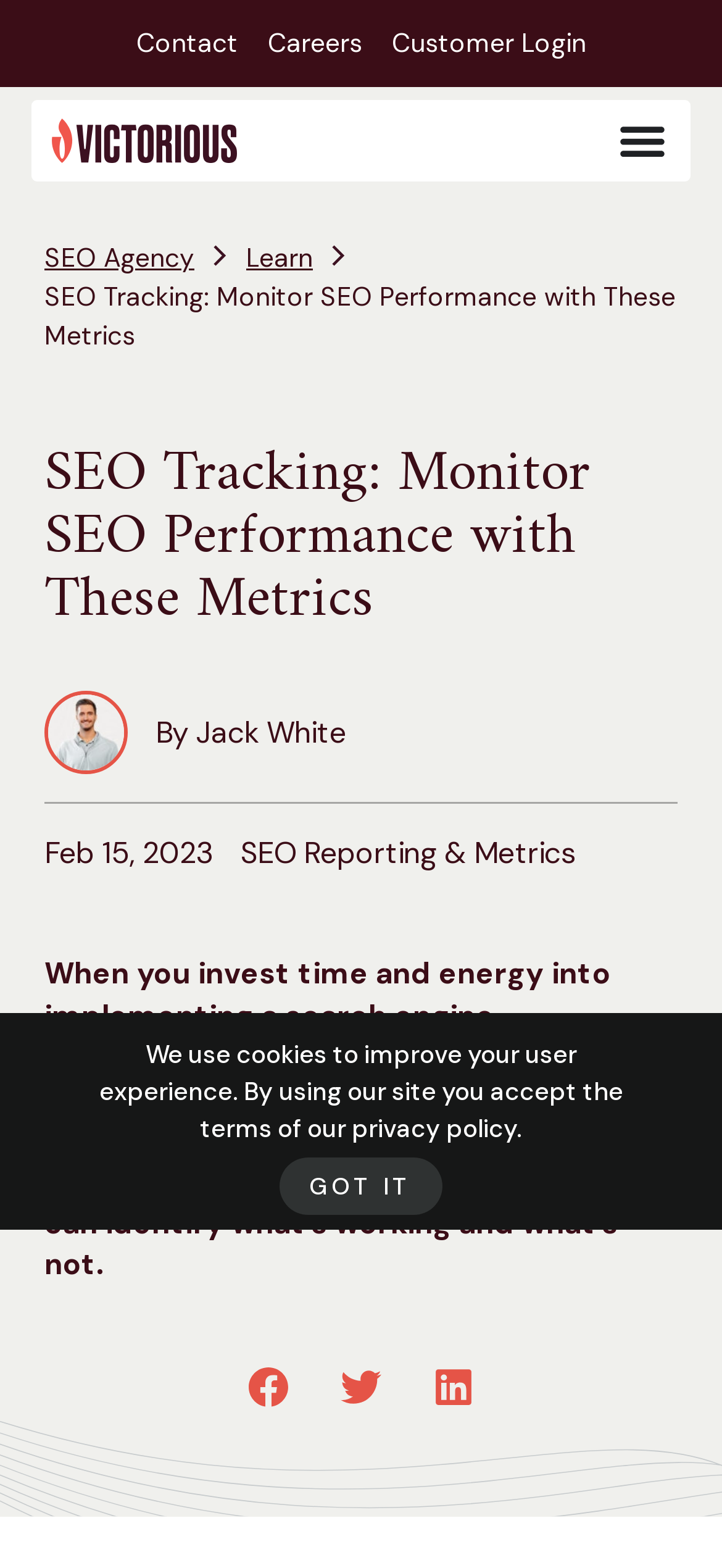What is the topic of this webpage?
Based on the image, provide your answer in one word or phrase.

SEO tracking